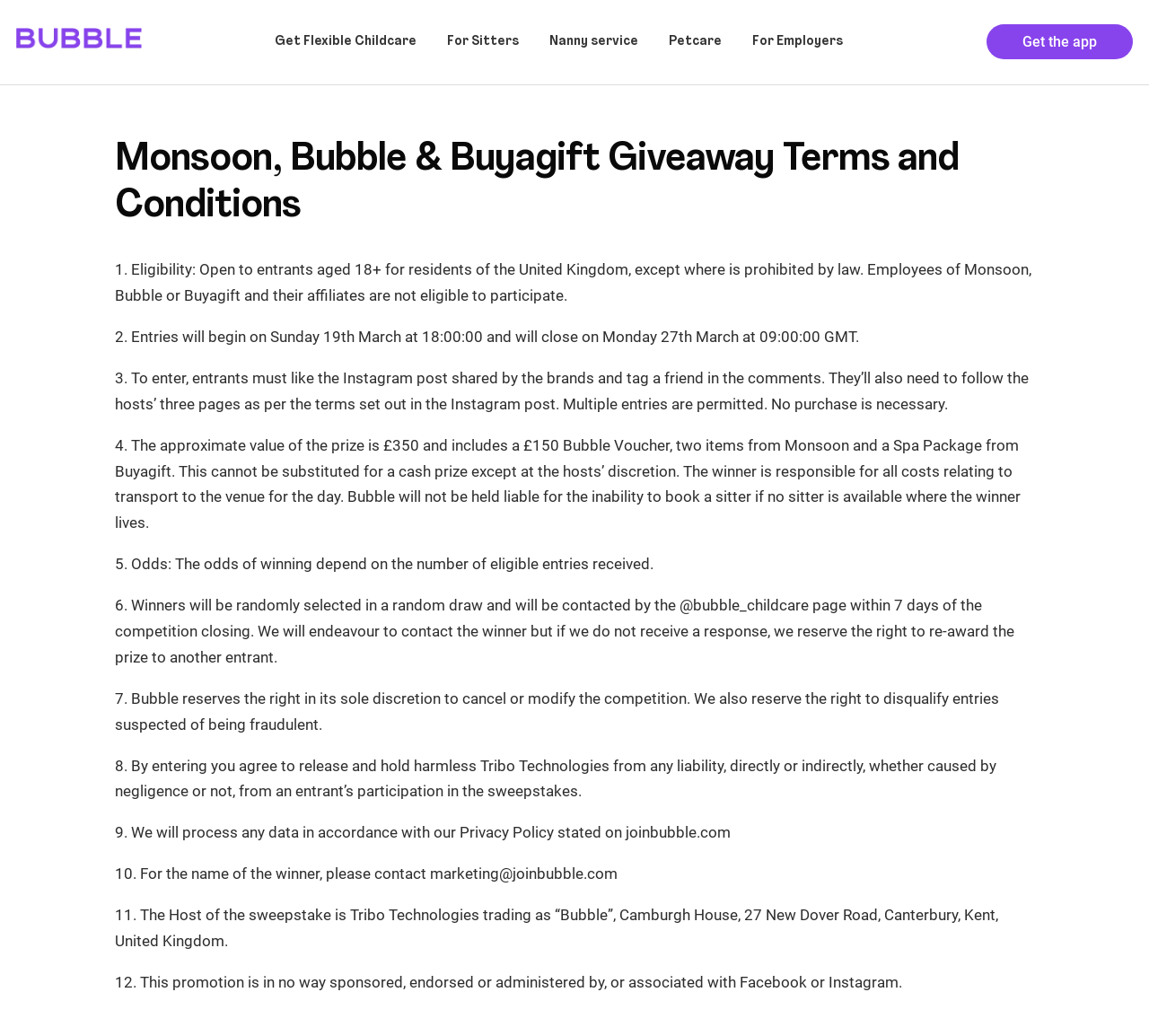What is the age requirement to participate?
Please provide a single word or phrase answer based on the image.

18+